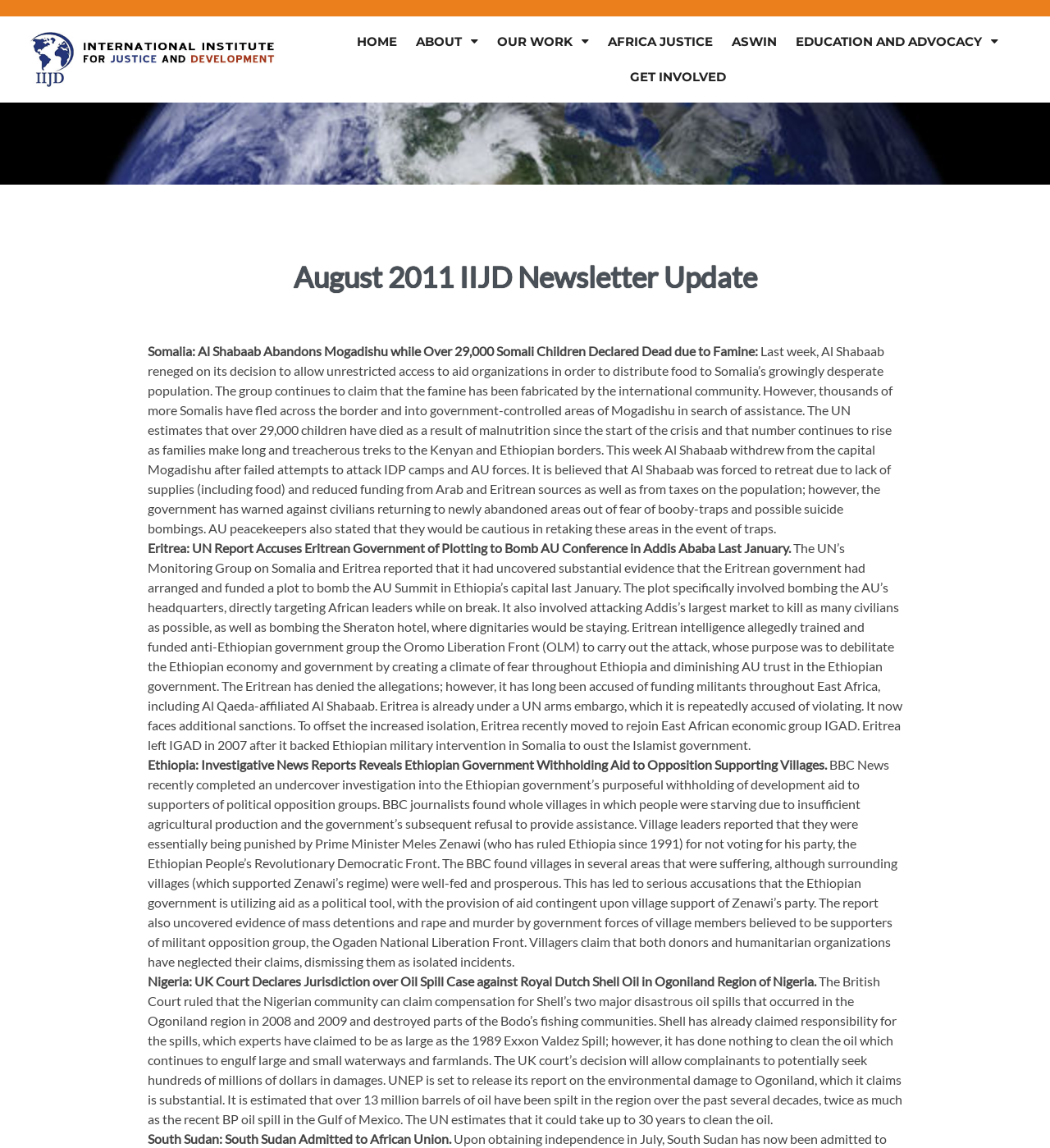Using the given element description, provide the bounding box coordinates (top-left x, top-left y, bottom-right x, bottom-right y) for the corresponding UI element in the screenshot: Aswin

[0.689, 0.021, 0.748, 0.052]